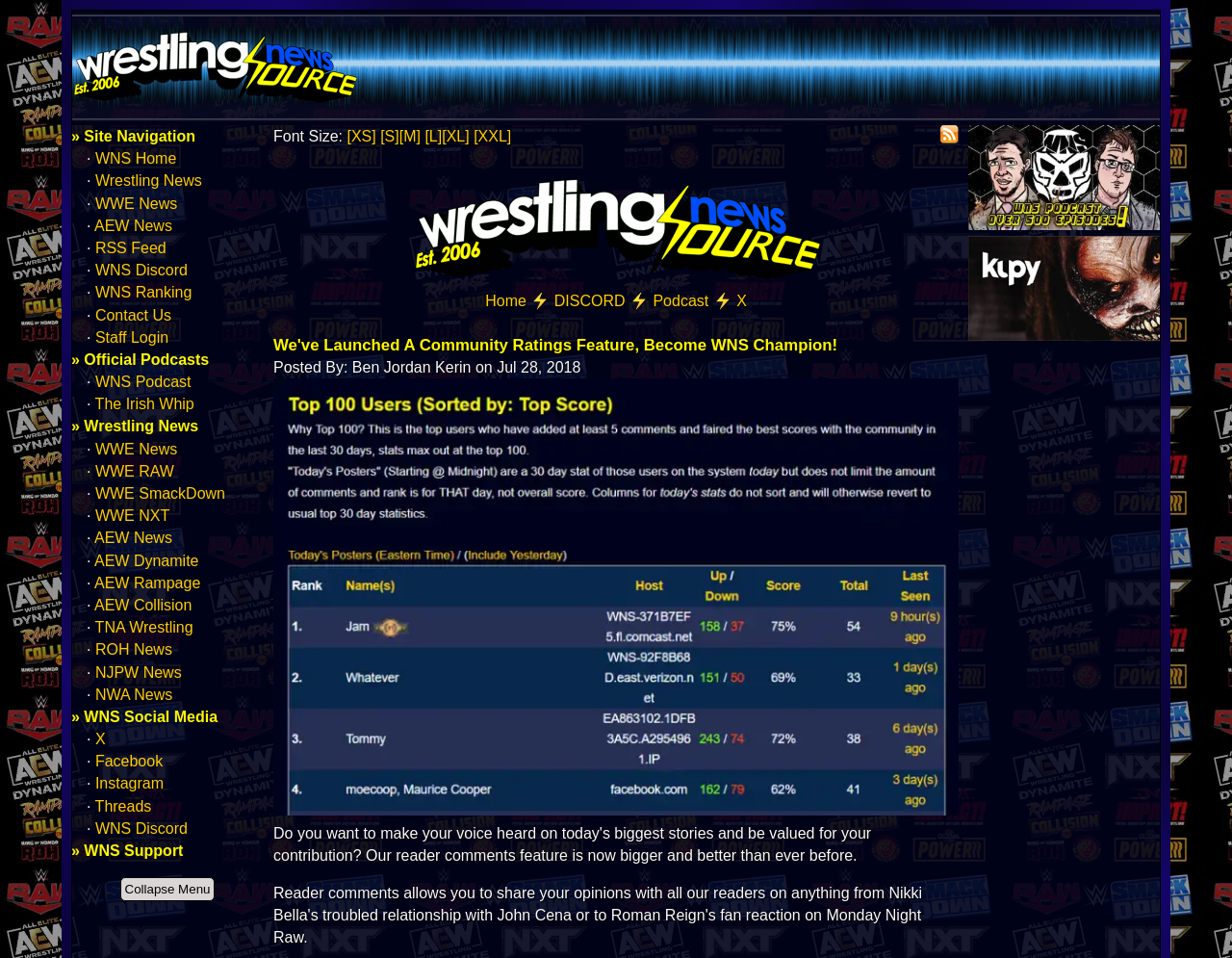What are the social media platforms available?
Using the image, answer in one word or phrase.

Facebook, Instagram, Threads